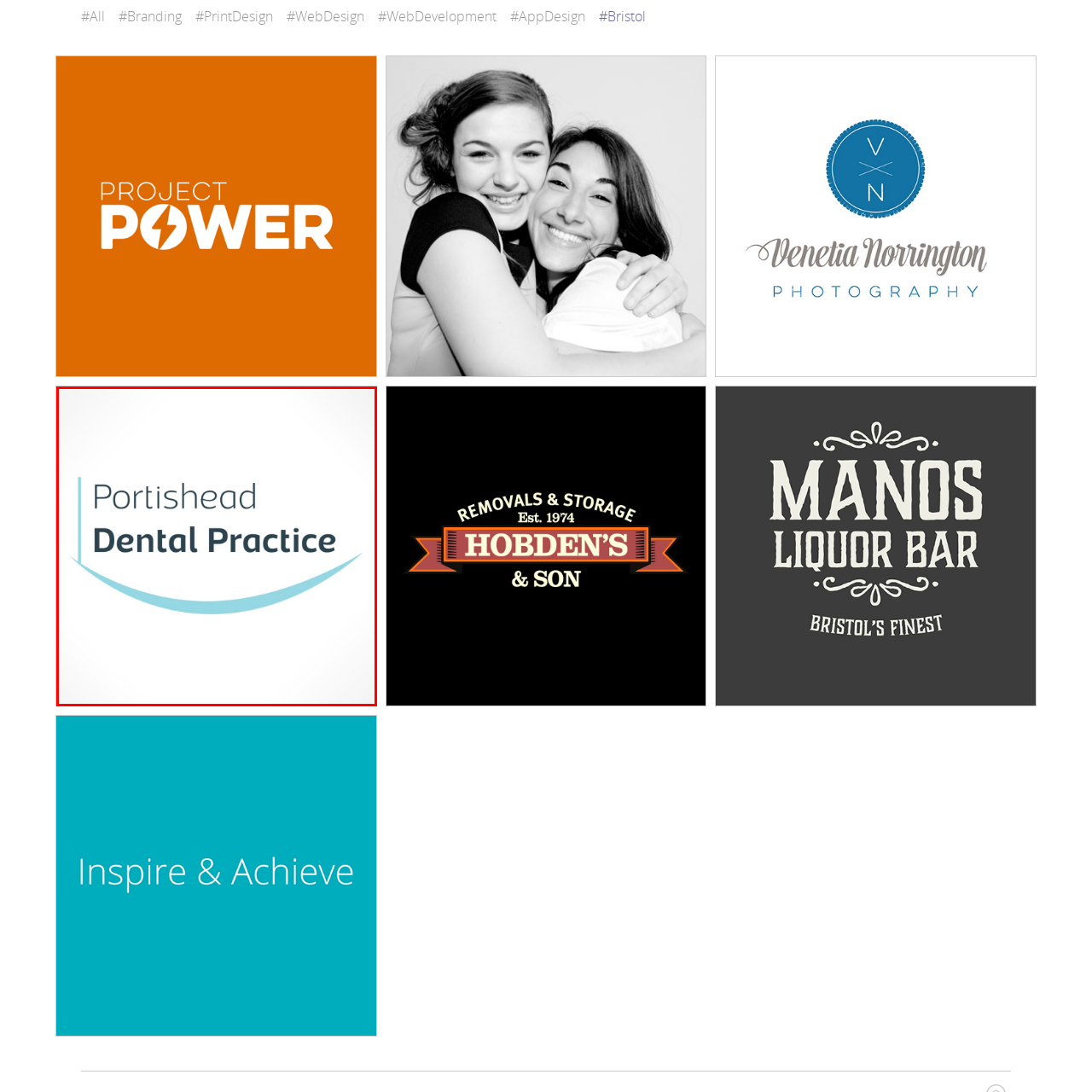What is emphasized by the logo's design?
Analyze the image encased by the red bounding box and elaborate on your answer to the question.

The caption states that the logo's design features a modern and clean aesthetic, emphasizing professionalism and care, which reflects a commitment to high-quality dental care in the Portishead area.